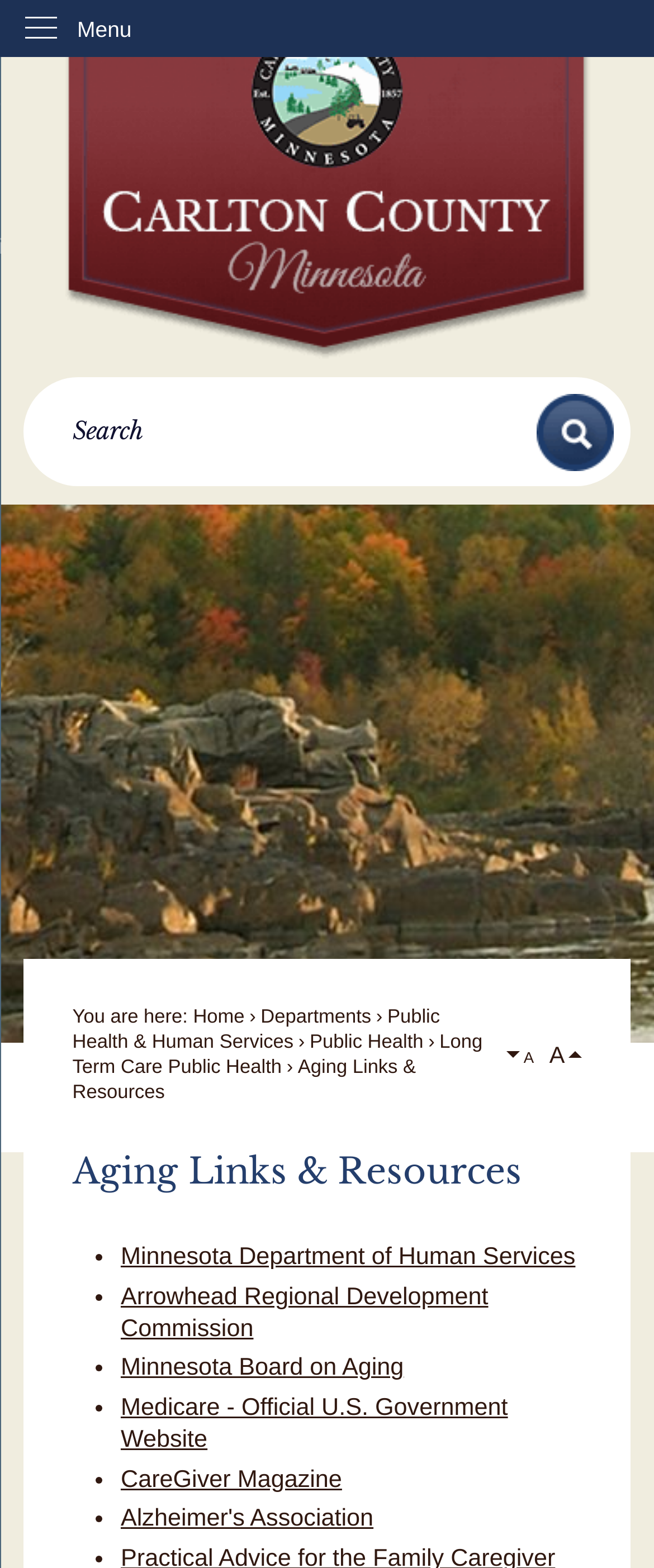What is the text of the 'You are here:' element?
Using the image as a reference, give an elaborate response to the question.

The 'You are here:' element is a StaticText element with the text 'You are here:', which suggests that it is used to indicate the current location within the website's hierarchy.